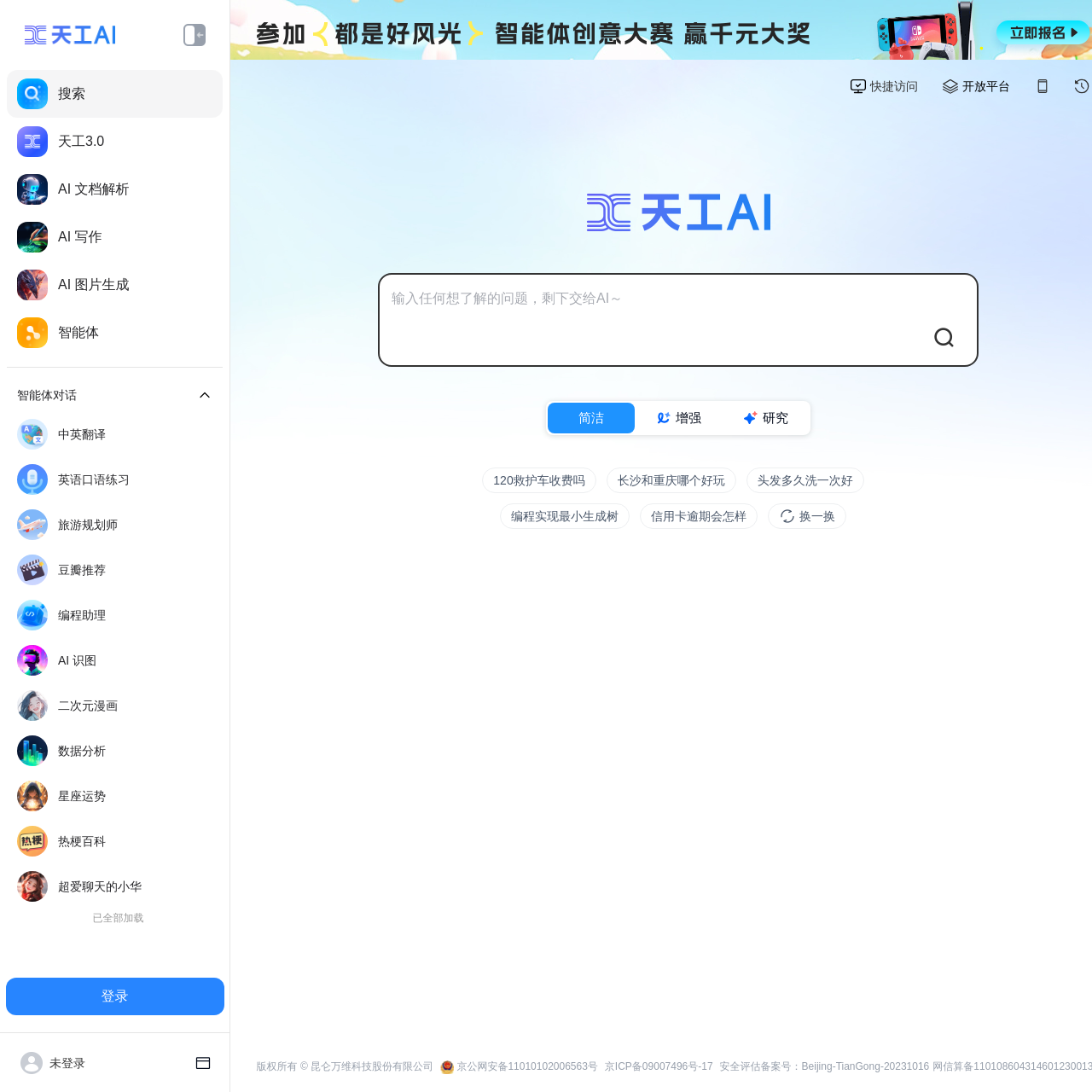Please find the bounding box coordinates of the element that needs to be clicked to perform the following instruction: "Search for something". The bounding box coordinates should be four float numbers between 0 and 1, represented as [left, top, right, bottom].

[0.359, 0.264, 0.884, 0.283]